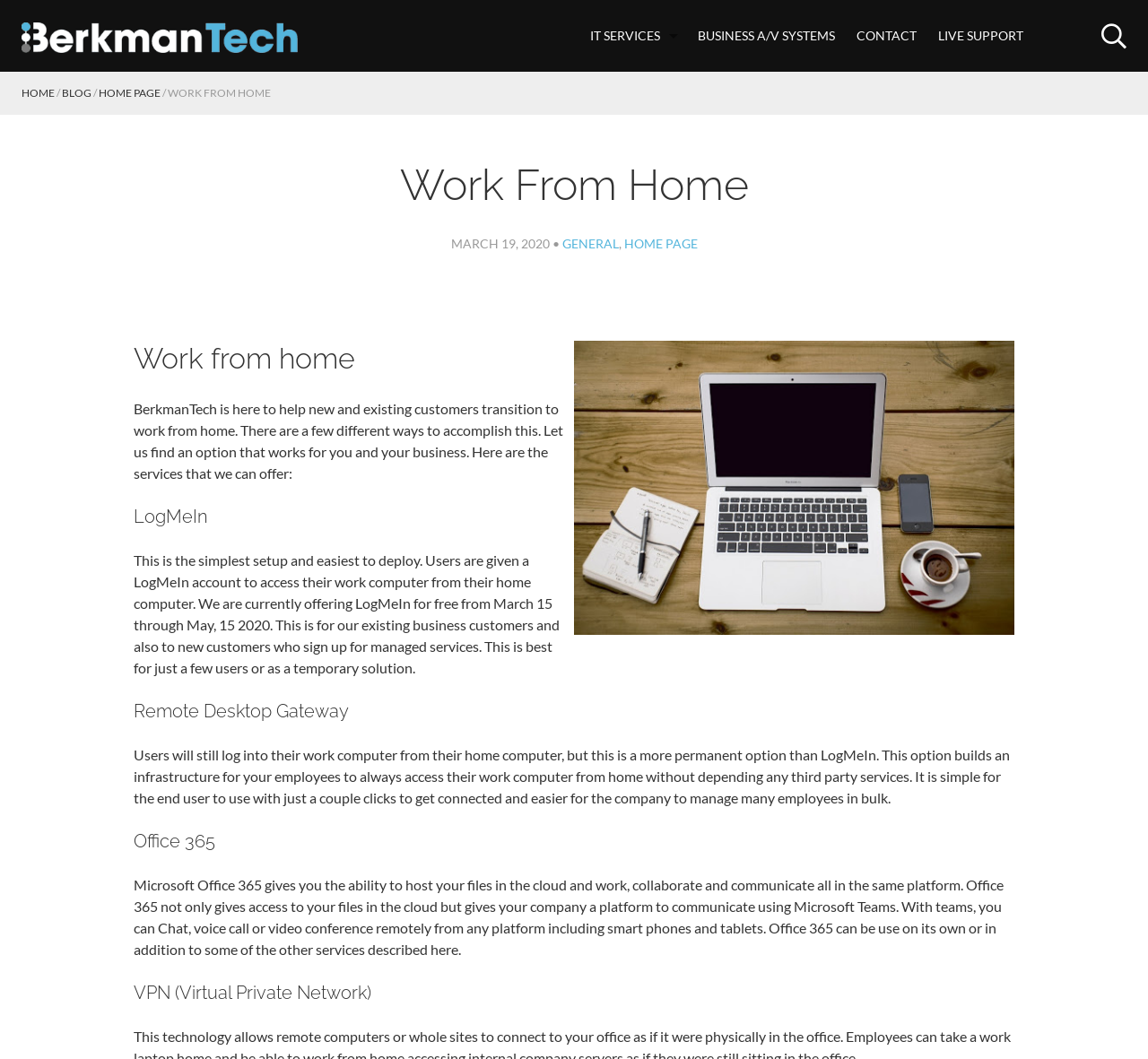What is the company name?
Examine the image and give a concise answer in one word or a short phrase.

BerkmanTech